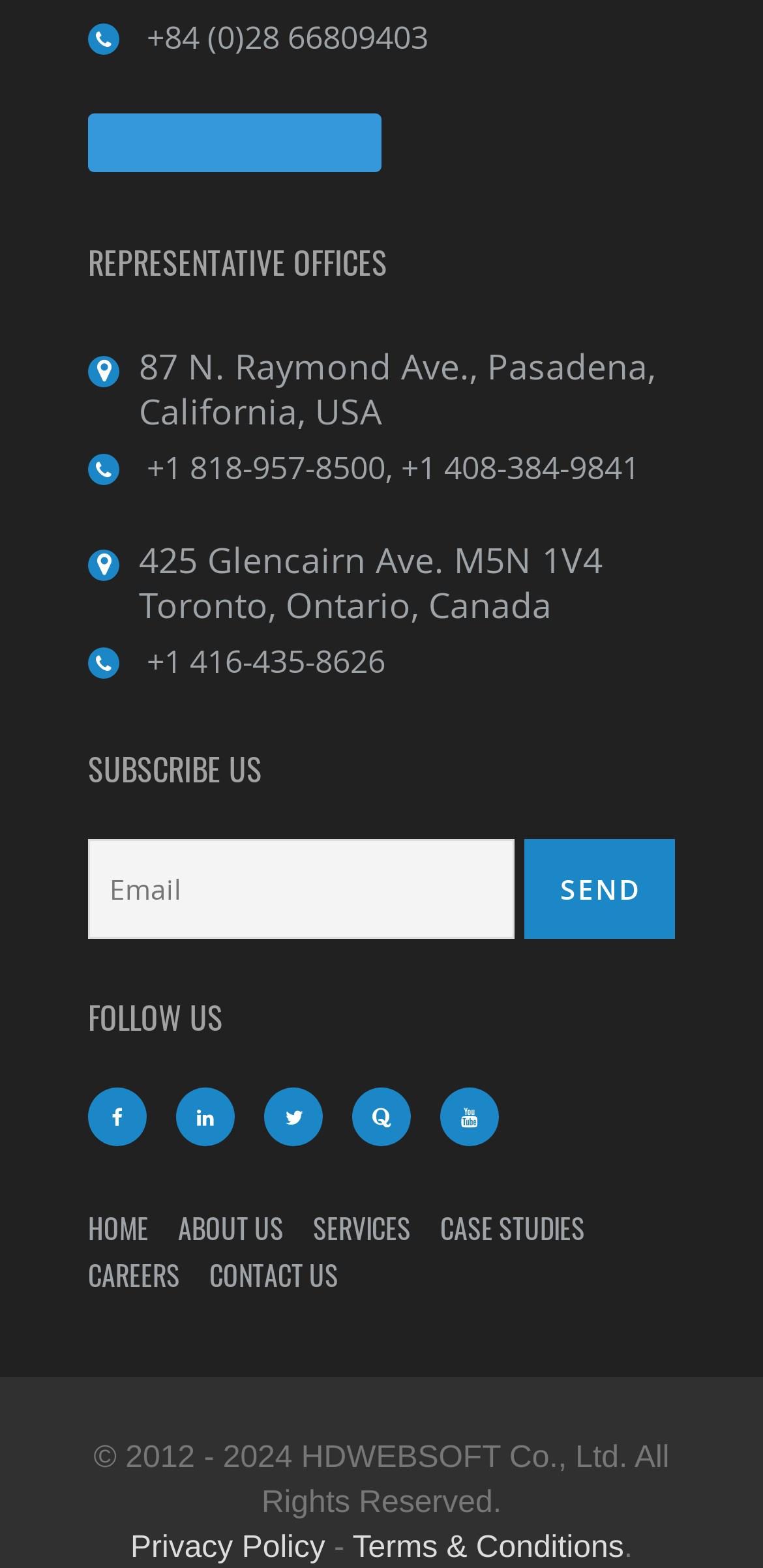How can I subscribe to HDWEBSOFT's newsletter?
Please give a detailed and thorough answer to the question, covering all relevant points.

I looked at the 'SUBSCRIBE US' section, which has a textbox labeled 'Email' and a button labeled 'Send'. To subscribe, I would enter my email address in the textbox and click the Send button.